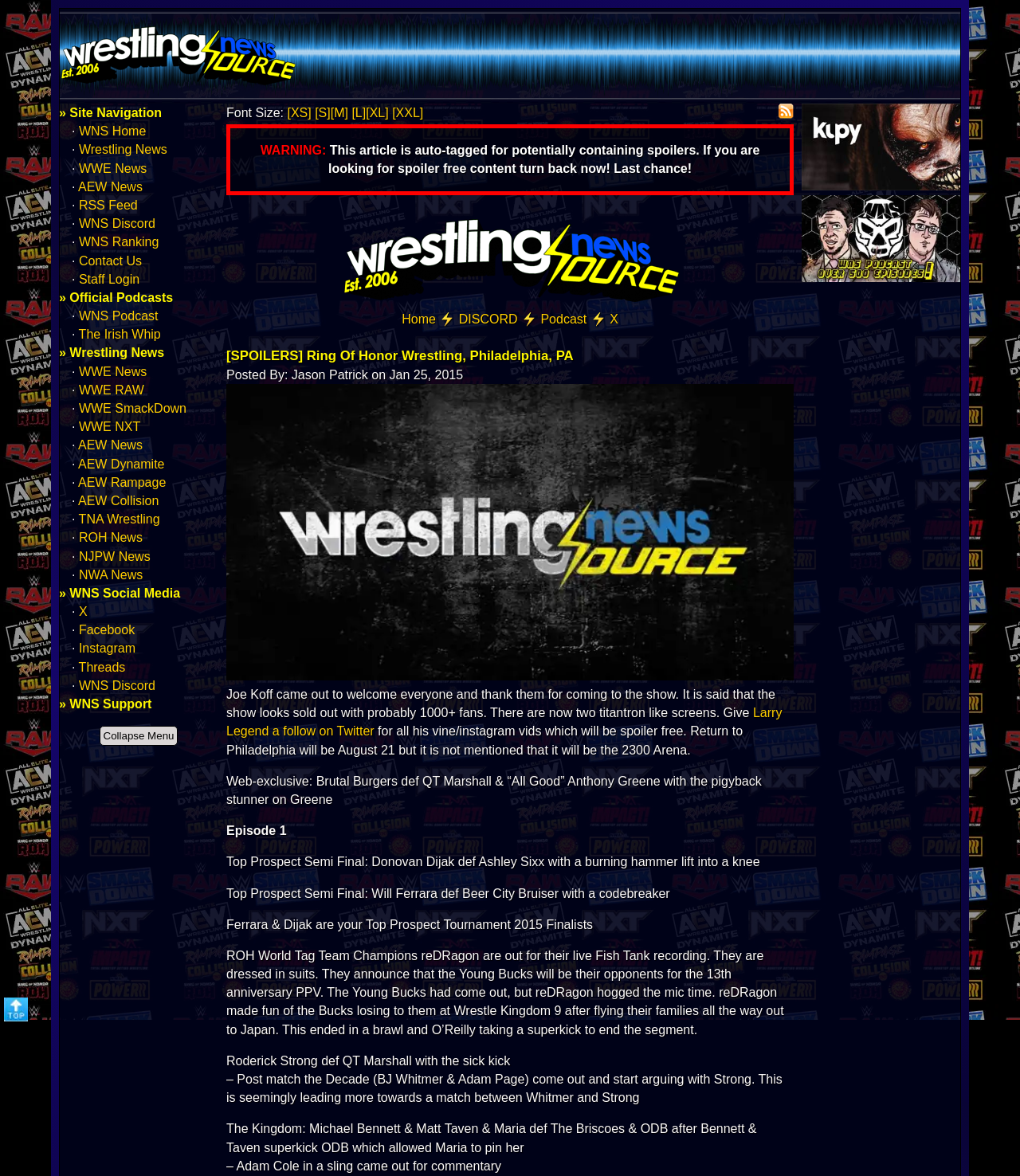Given the element description "Podcast" in the screenshot, predict the bounding box coordinates of that UI element.

[0.53, 0.266, 0.575, 0.277]